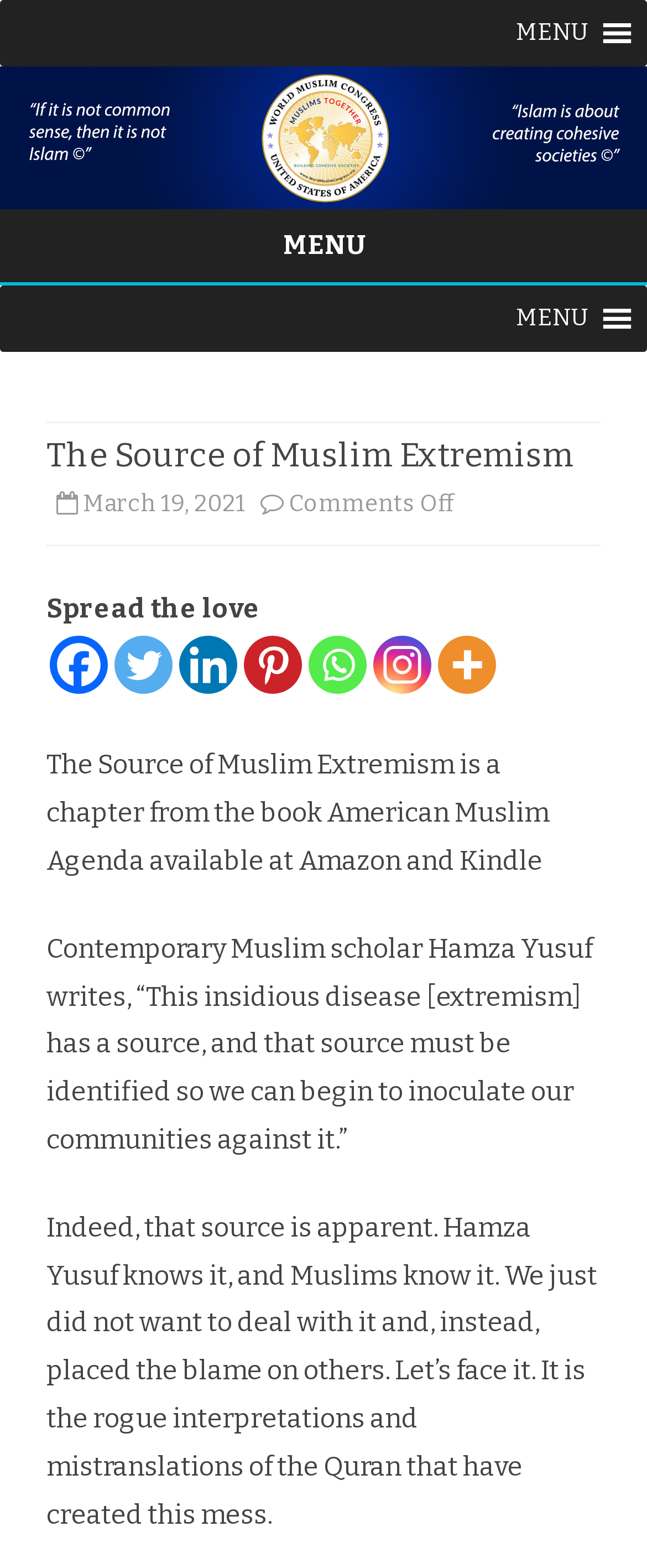Please locate the bounding box coordinates of the element's region that needs to be clicked to follow the instruction: "Read the article The Source of Muslim Extremism". The bounding box coordinates should be provided as four float numbers between 0 and 1, i.e., [left, top, right, bottom].

[0.072, 0.277, 0.928, 0.302]